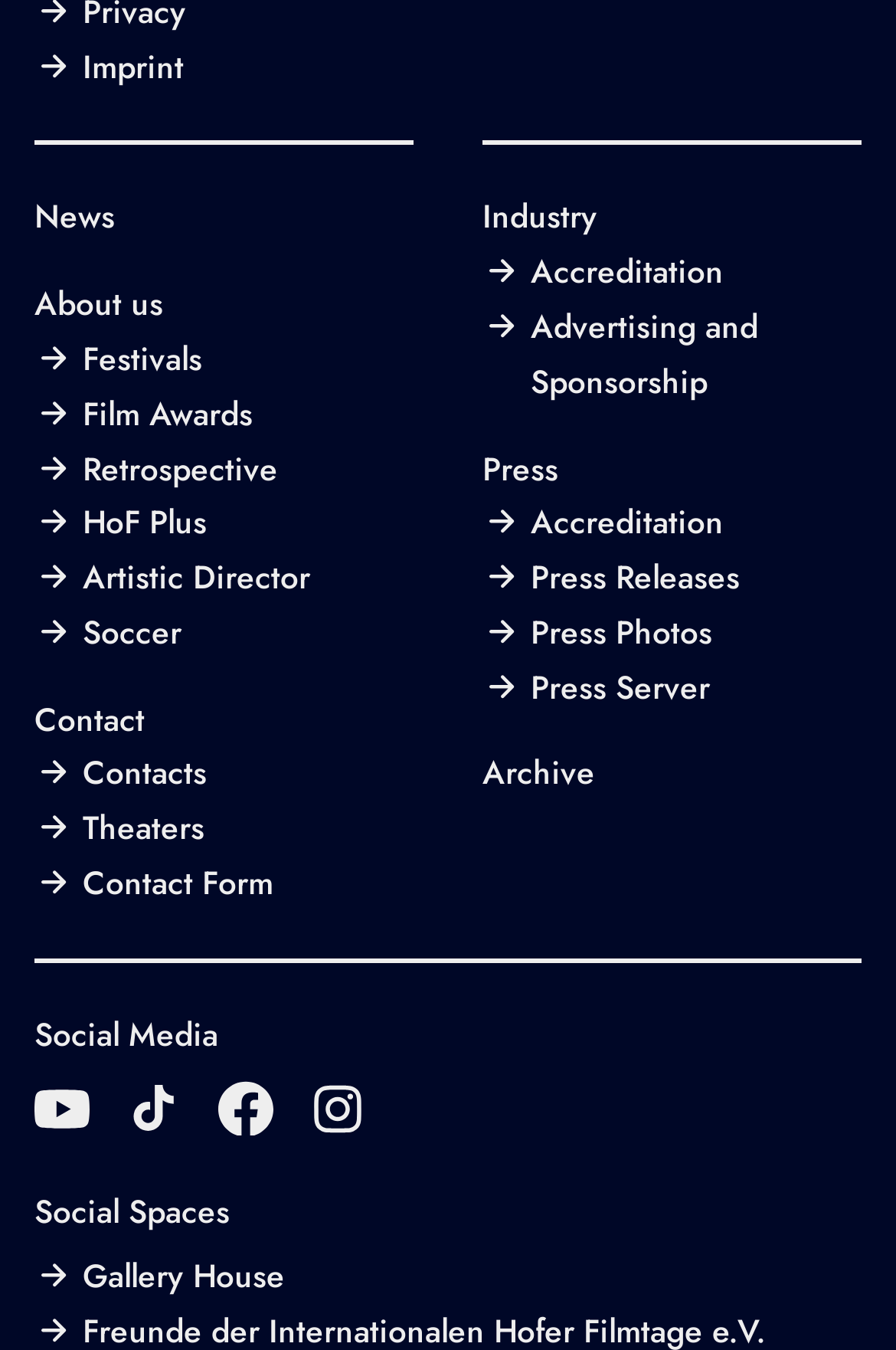Use one word or a short phrase to answer the question provided: 
What is the last link on the webpage?

Gallery House